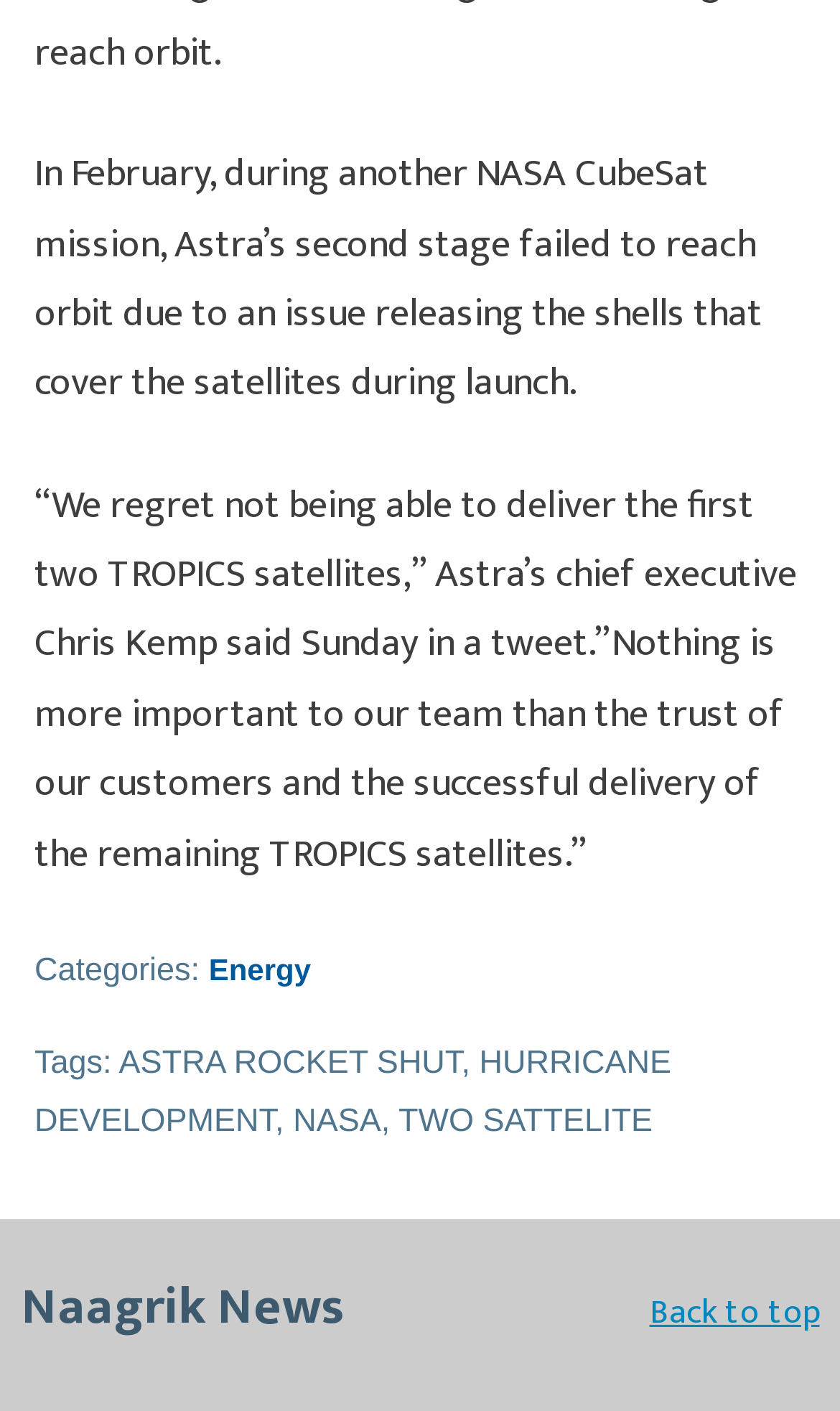What is the company mentioned in the article?
Could you please answer the question thoroughly and with as much detail as possible?

The article mentions Astra's second stage failing to reach orbit during a NASA CubeSat mission, and also quotes Astra's chief executive Chris Kemp.